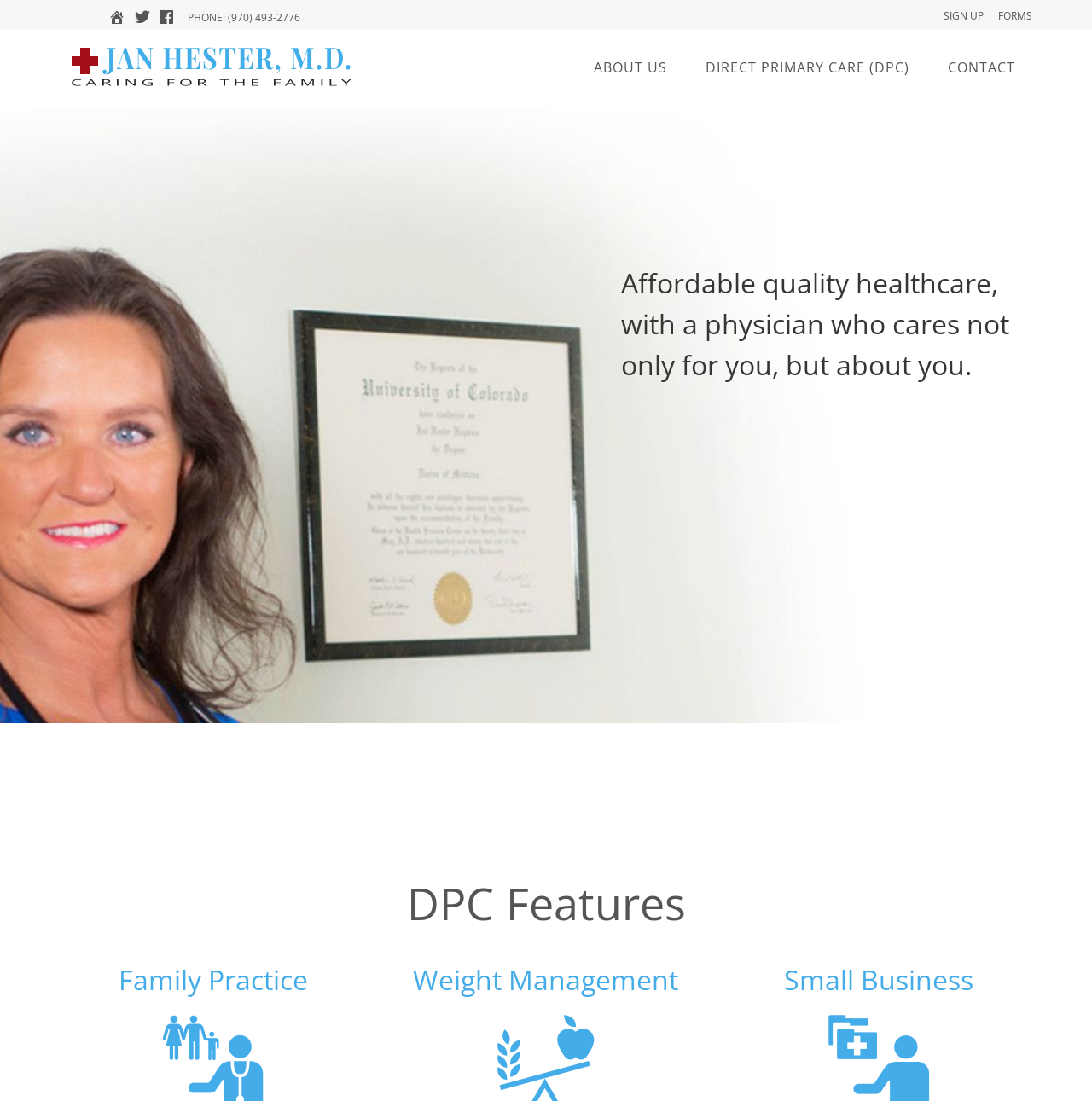Locate the bounding box coordinates of the clickable part needed for the task: "Click the phone number link".

[0.16, 0.009, 0.275, 0.023]